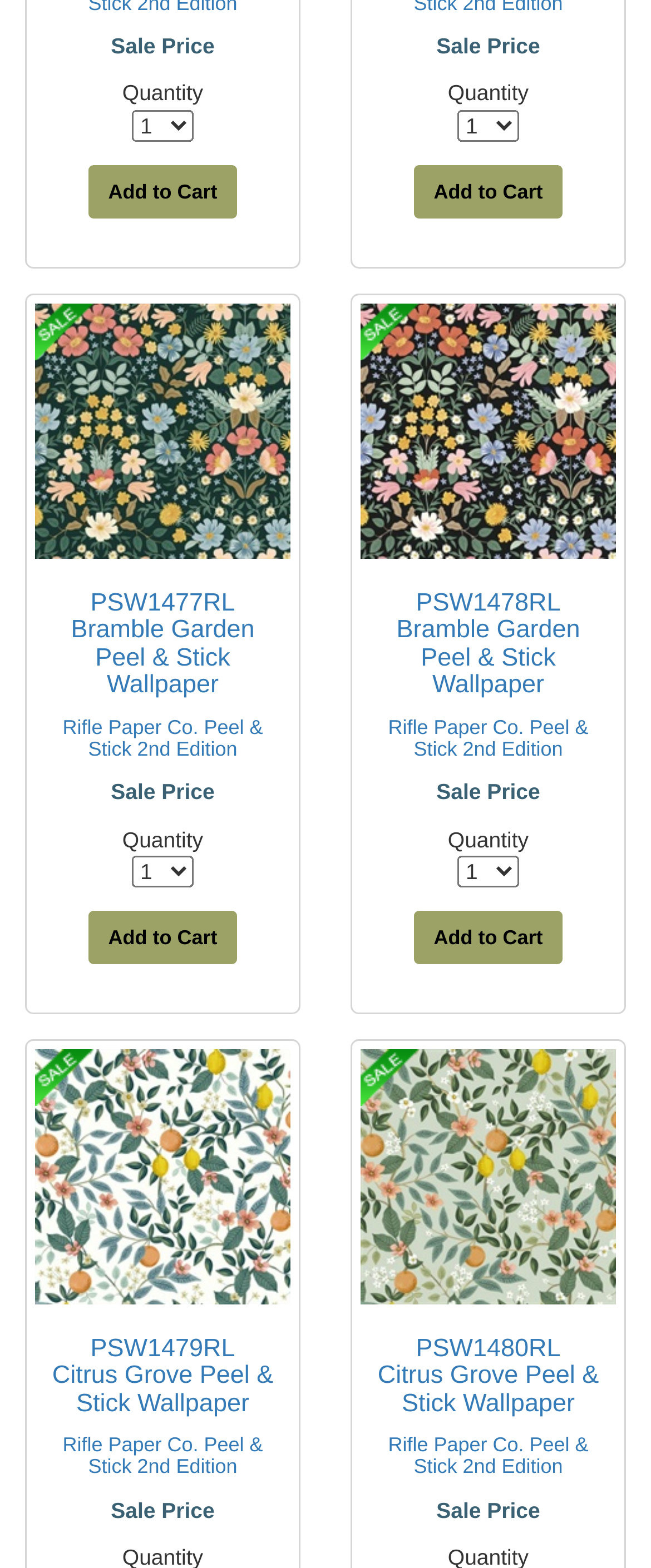Bounding box coordinates are specified in the format (top-left x, top-left y, bottom-right x, bottom-right y). All values are floating point numbers bounded between 0 and 1. Please provide the bounding box coordinate of the region this sentence describes: Sale Price

[0.077, 0.954, 0.423, 0.973]